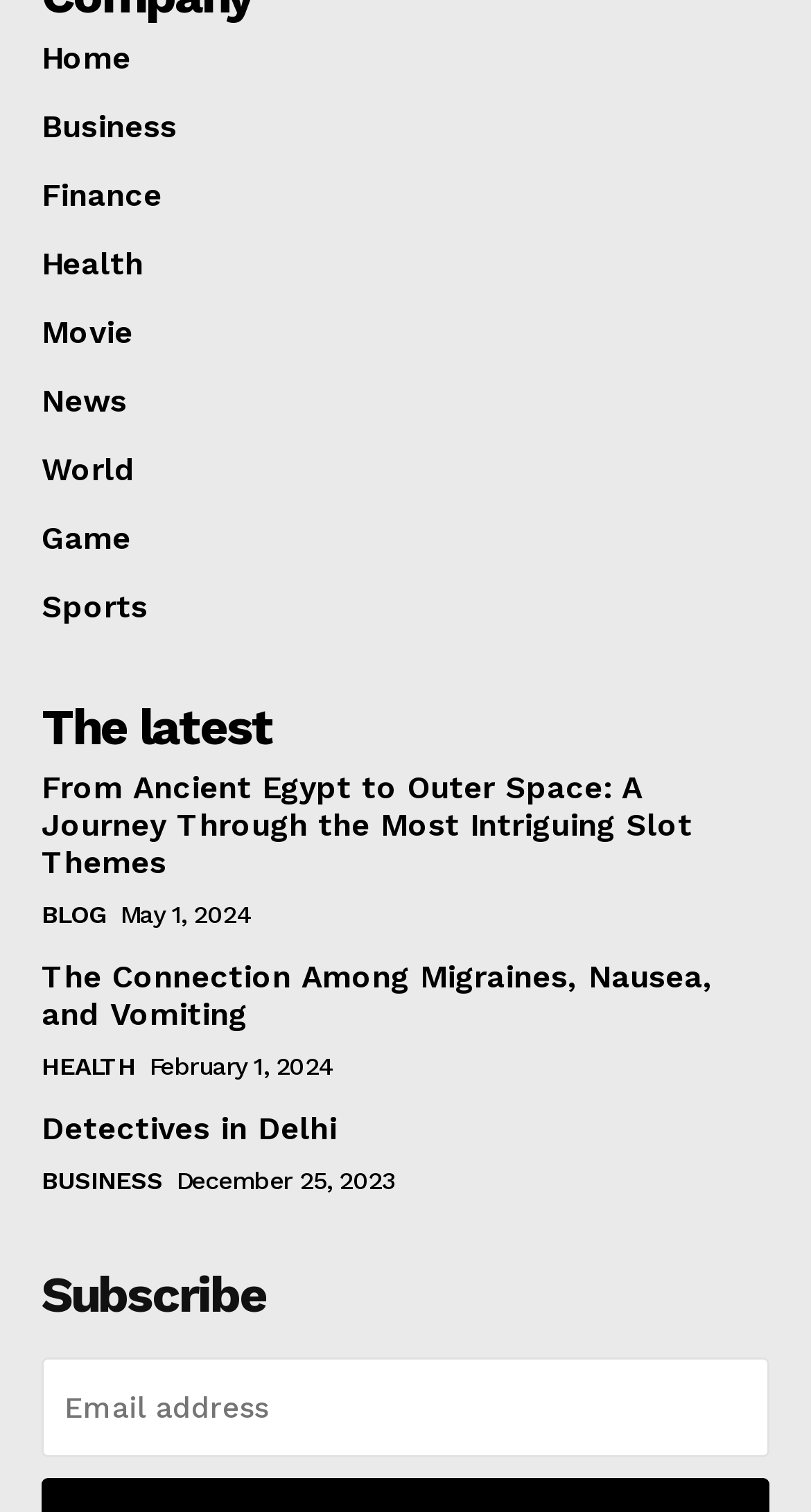Based on the element description: "Detectives in Delhi", identify the UI element and provide its bounding box coordinates. Use four float numbers between 0 and 1, [left, top, right, bottom].

[0.051, 0.734, 0.415, 0.759]